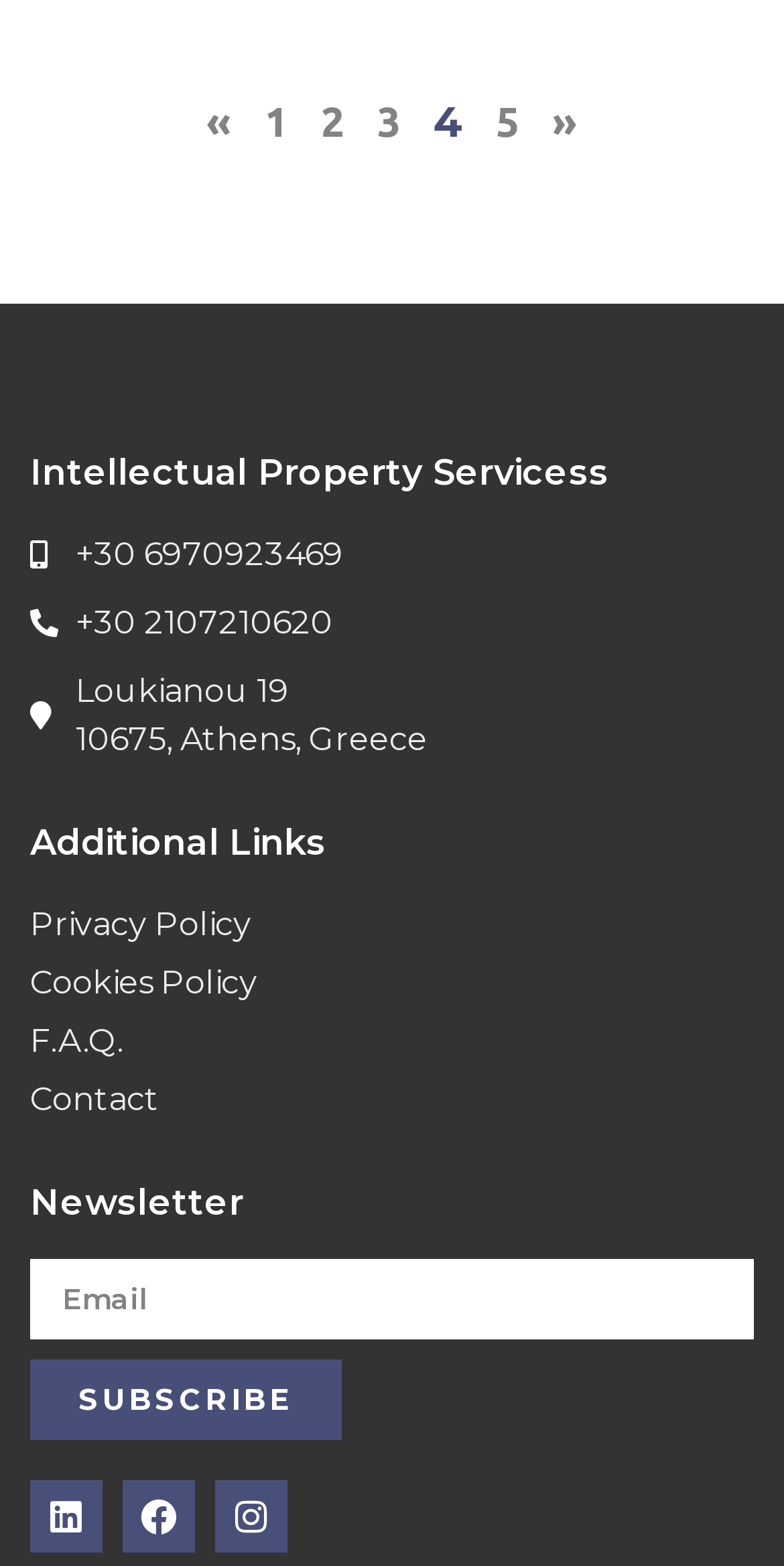Specify the bounding box coordinates of the area that needs to be clicked to achieve the following instruction: "Subscribe to the newsletter".

[0.038, 0.868, 0.436, 0.92]